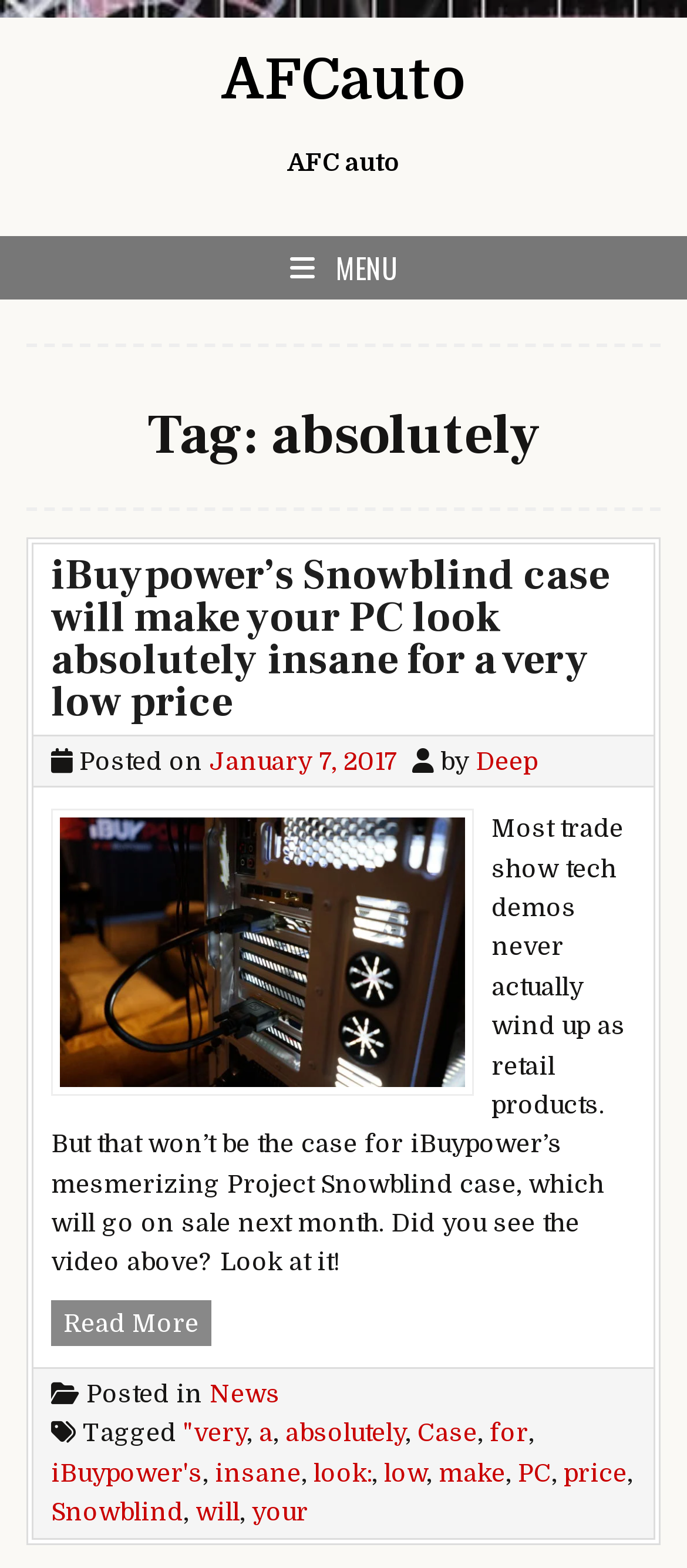Please identify the bounding box coordinates of the element that needs to be clicked to execute the following command: "Click the Read More link". Provide the bounding box using four float numbers between 0 and 1, formatted as [left, top, right, bottom].

[0.074, 0.829, 0.308, 0.858]